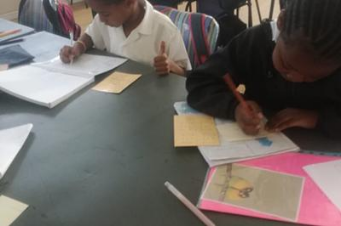Give a concise answer using one word or a phrase to the following question:
How many notebooks are visible in the image?

A couple